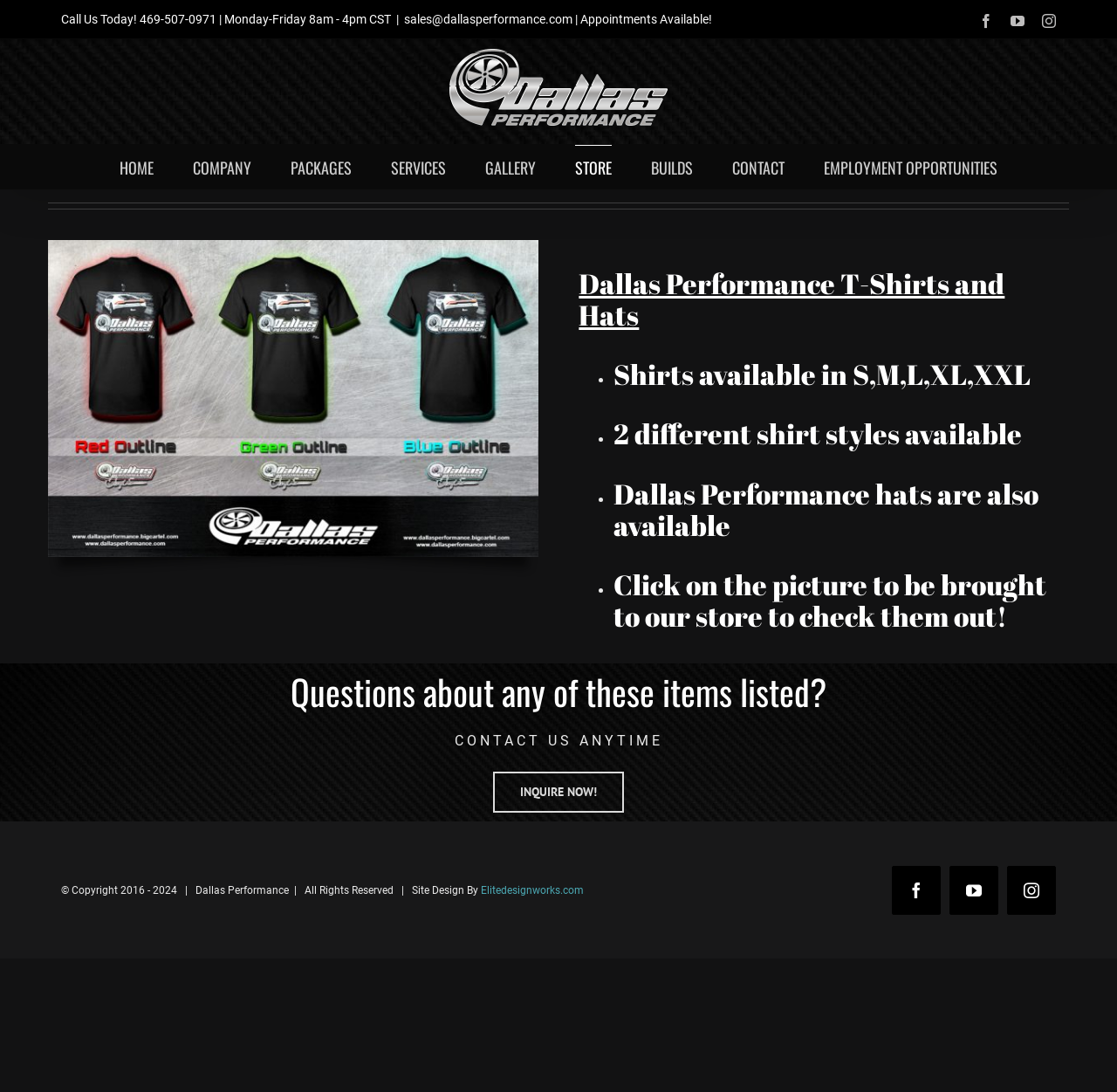What is the purpose of the 'INQUIRE NOW!' link?
Refer to the screenshot and respond with a concise word or phrase.

To contact Dallas Performance